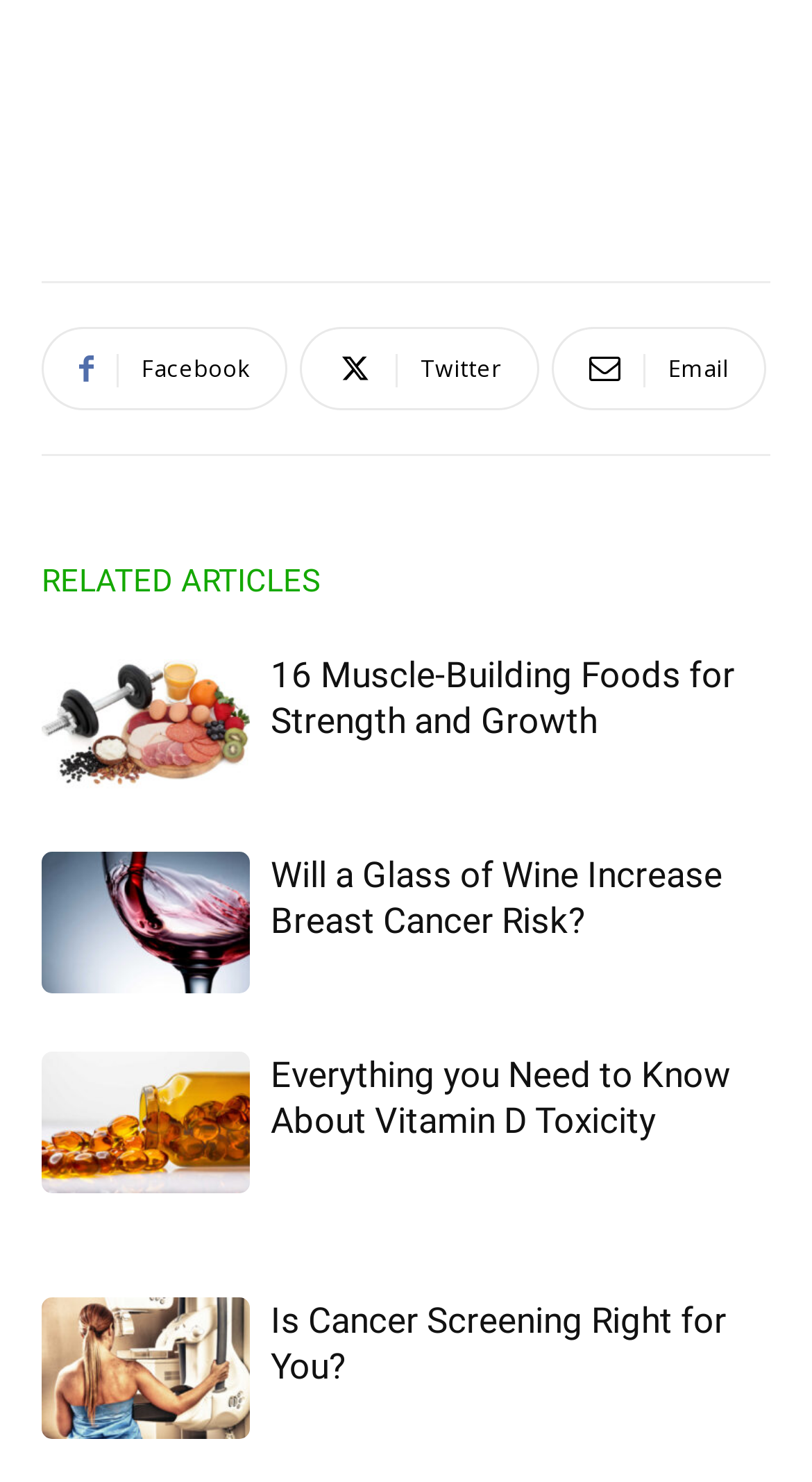Please mark the bounding box coordinates of the area that should be clicked to carry out the instruction: "Learn about breast cancer risk".

[0.051, 0.574, 0.308, 0.671]